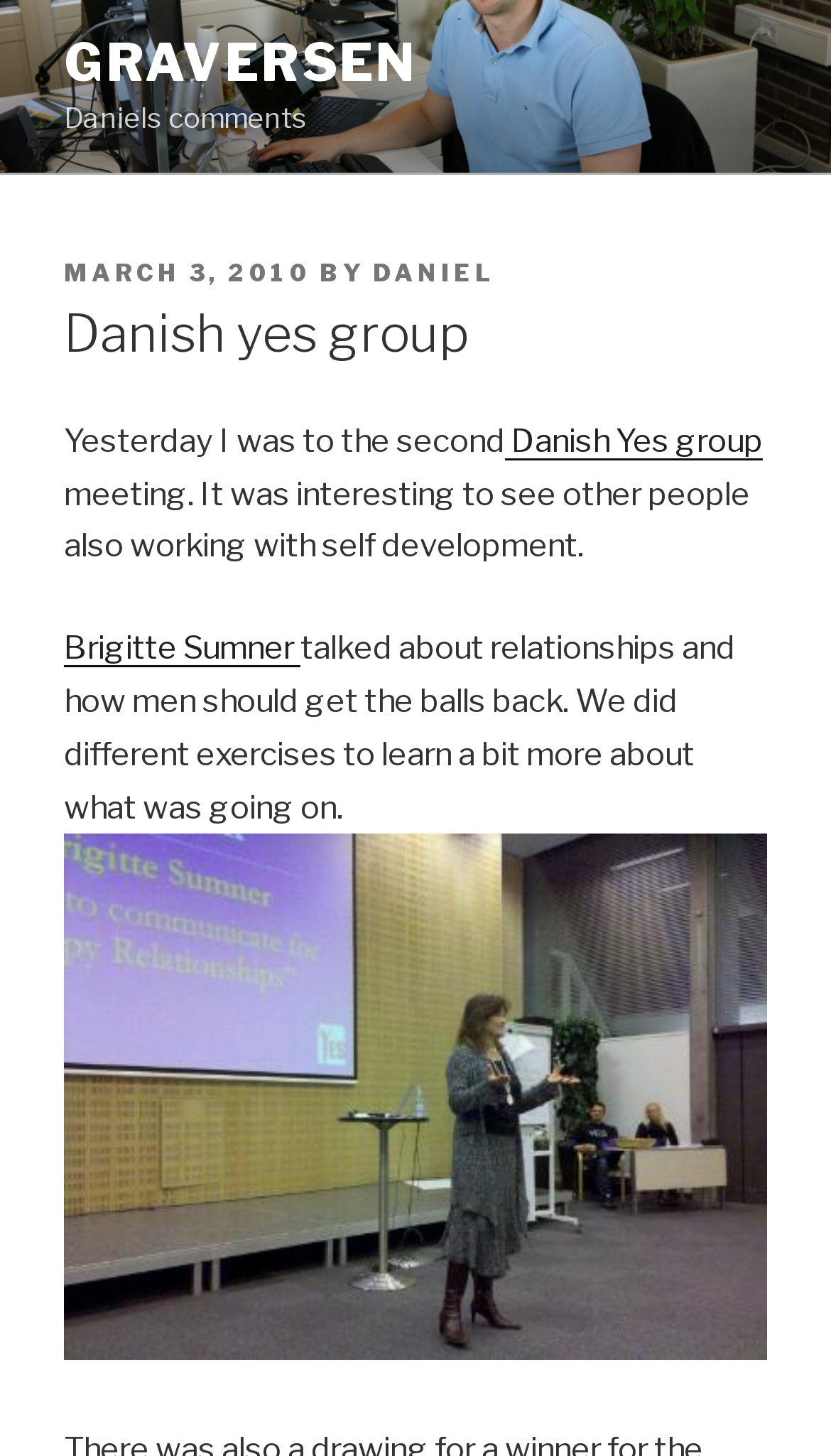Identify and generate the primary title of the webpage.

Danish yes group